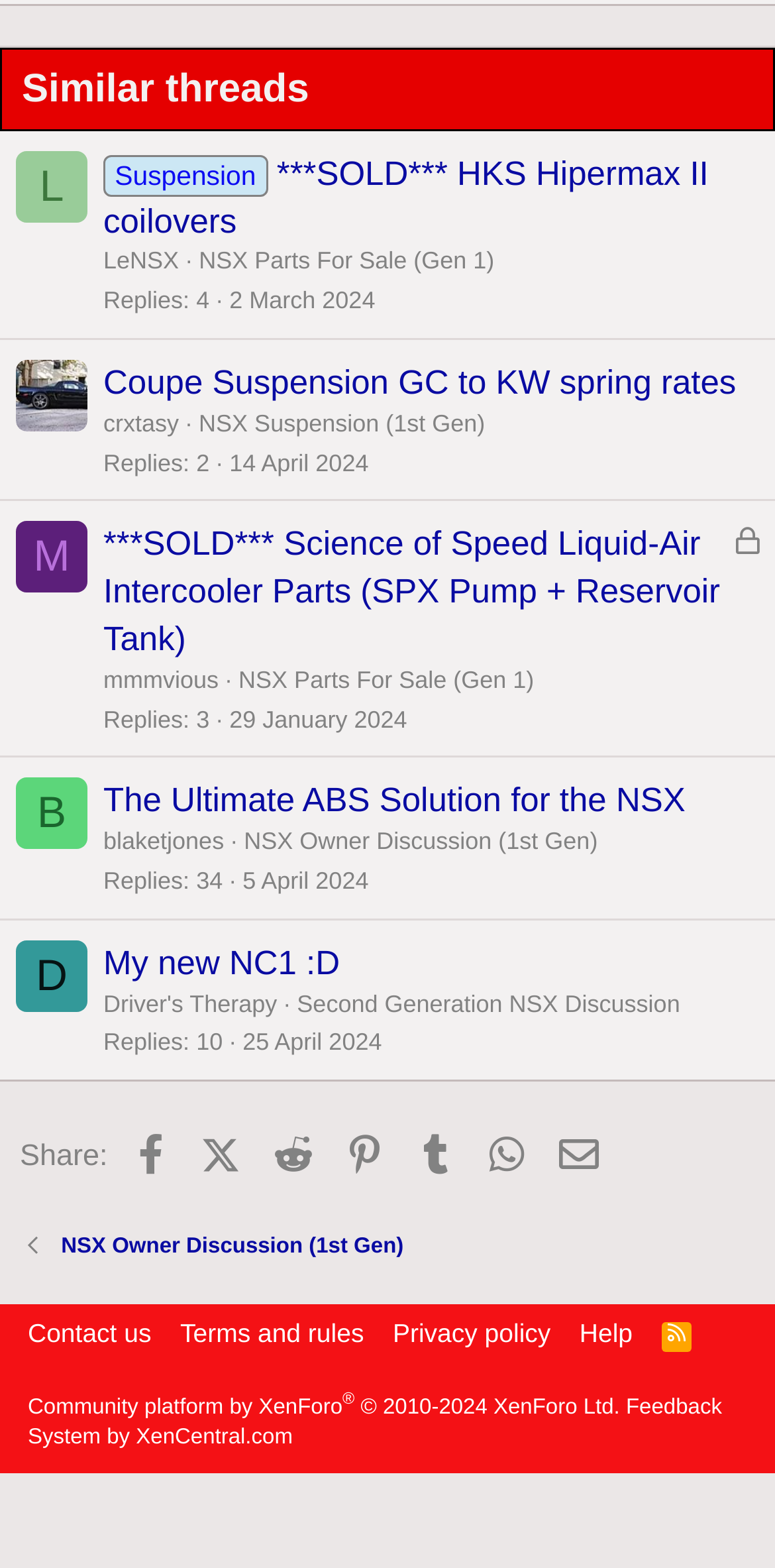Find the bounding box coordinates for the area that should be clicked to accomplish the instruction: "View the thread 'My new NC1 :D'".

[0.133, 0.602, 0.439, 0.626]